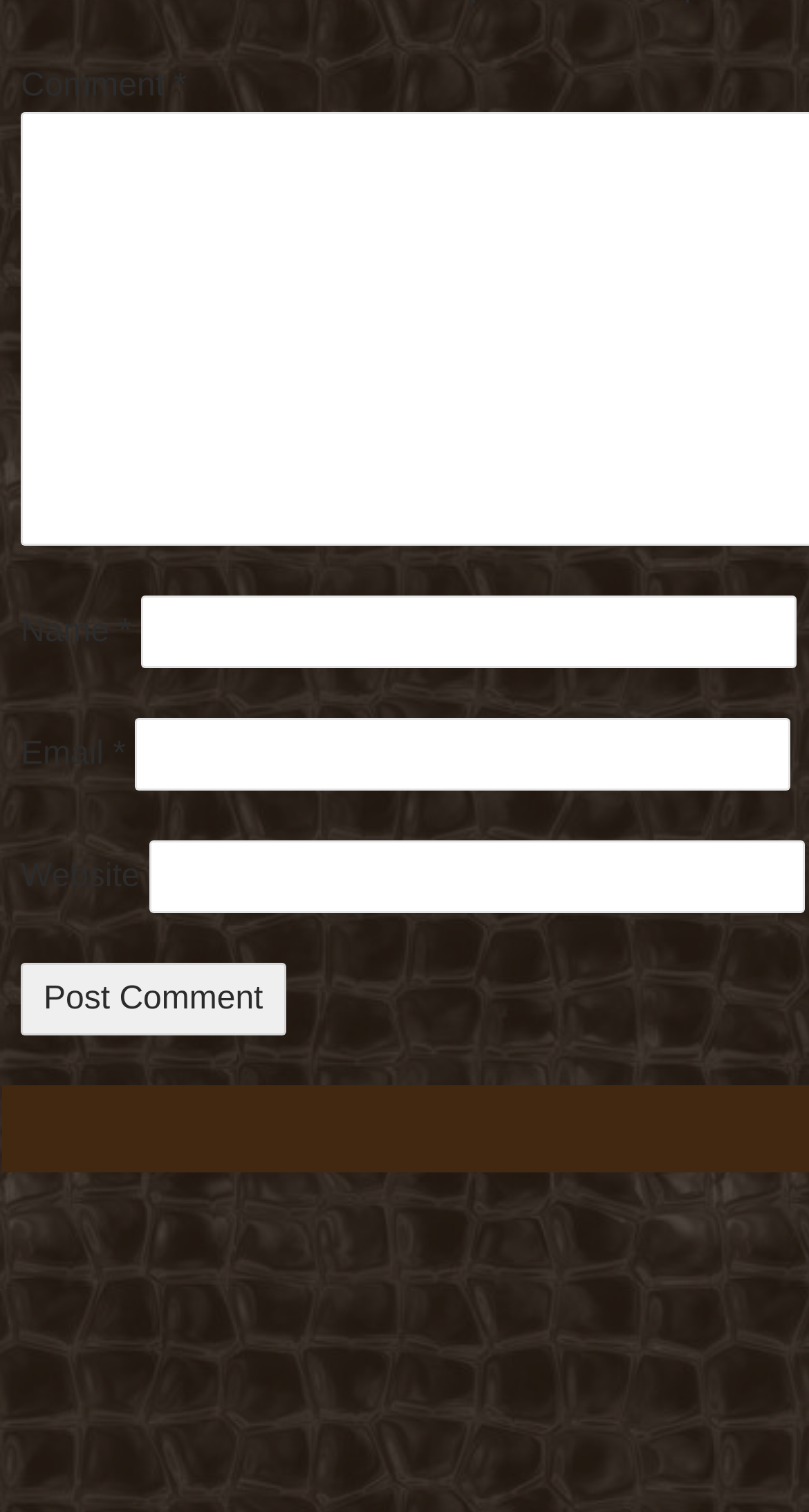Locate the bounding box for the described UI element: "name="submit" value="Post Comment"". Ensure the coordinates are four float numbers between 0 and 1, formatted as [left, top, right, bottom].

[0.026, 0.637, 0.353, 0.685]